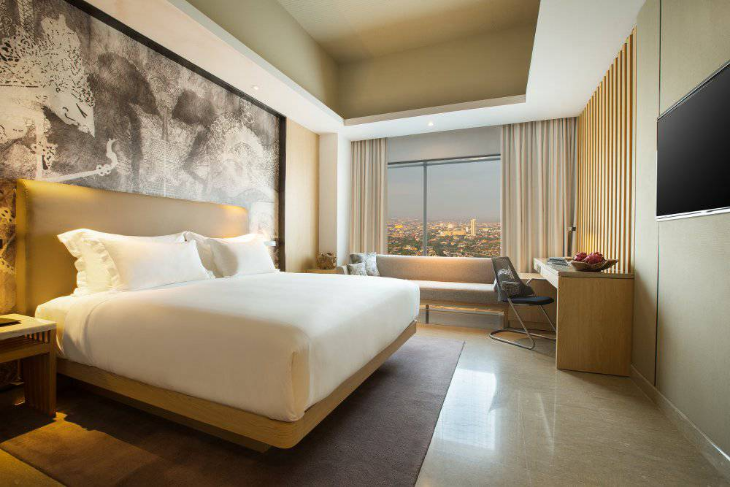Deliver an in-depth description of the image, highlighting major points.

The image showcases a luxurious guest room at Alila Solo, an urban resort located in Solo, Java, Indonesia. The elegantly designed room features a spacious double bed adorned with soft white linens, complemented by a stylish wooden headboard and a decorative wall that adds a touch of local artistry. Natural light floods the space from the large window, which offers a breathtaking view of the cityscape, enhancing the ambiance of tranquility and comfort.

Adjacent to the bed is a minimalist wooden nightstand, providing functional space without compromising the modern aesthetic. The room includes a cozy seating area, complete with a contemporary couch and a stylish armchair, encouraging relaxation and leisure. A sleek desk positioned nearby is perfect for work or planning adventures around the rich cultural sites of Solo, known for its royal heritage and vibrant arts scene.

Overall, this inviting room encapsulates the essence of a serene city retreat, artfully blending comfort with the allure of Javanese culture.